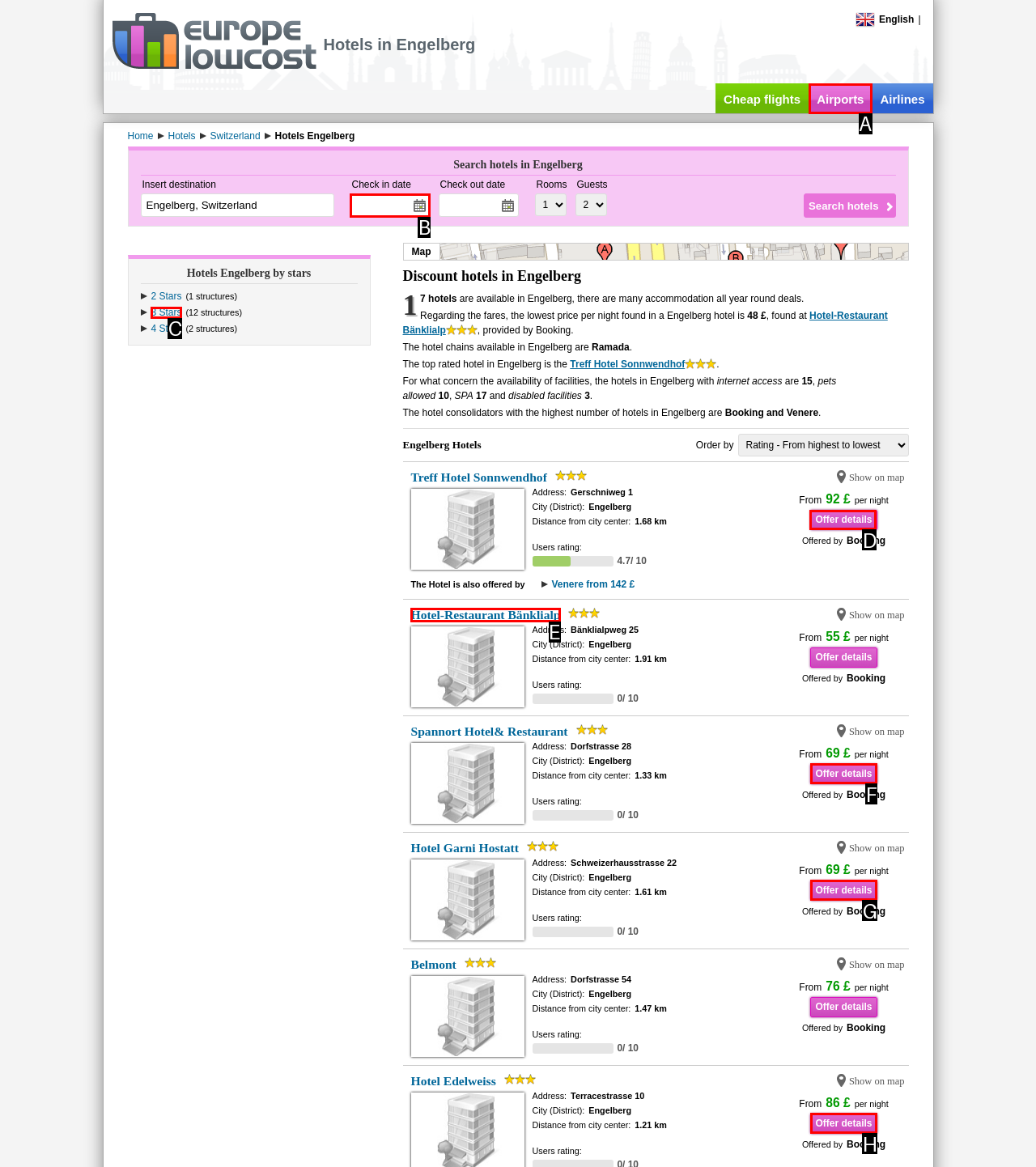Which UI element's letter should be clicked to achieve the task: View hotel details
Provide the letter of the correct choice directly.

D